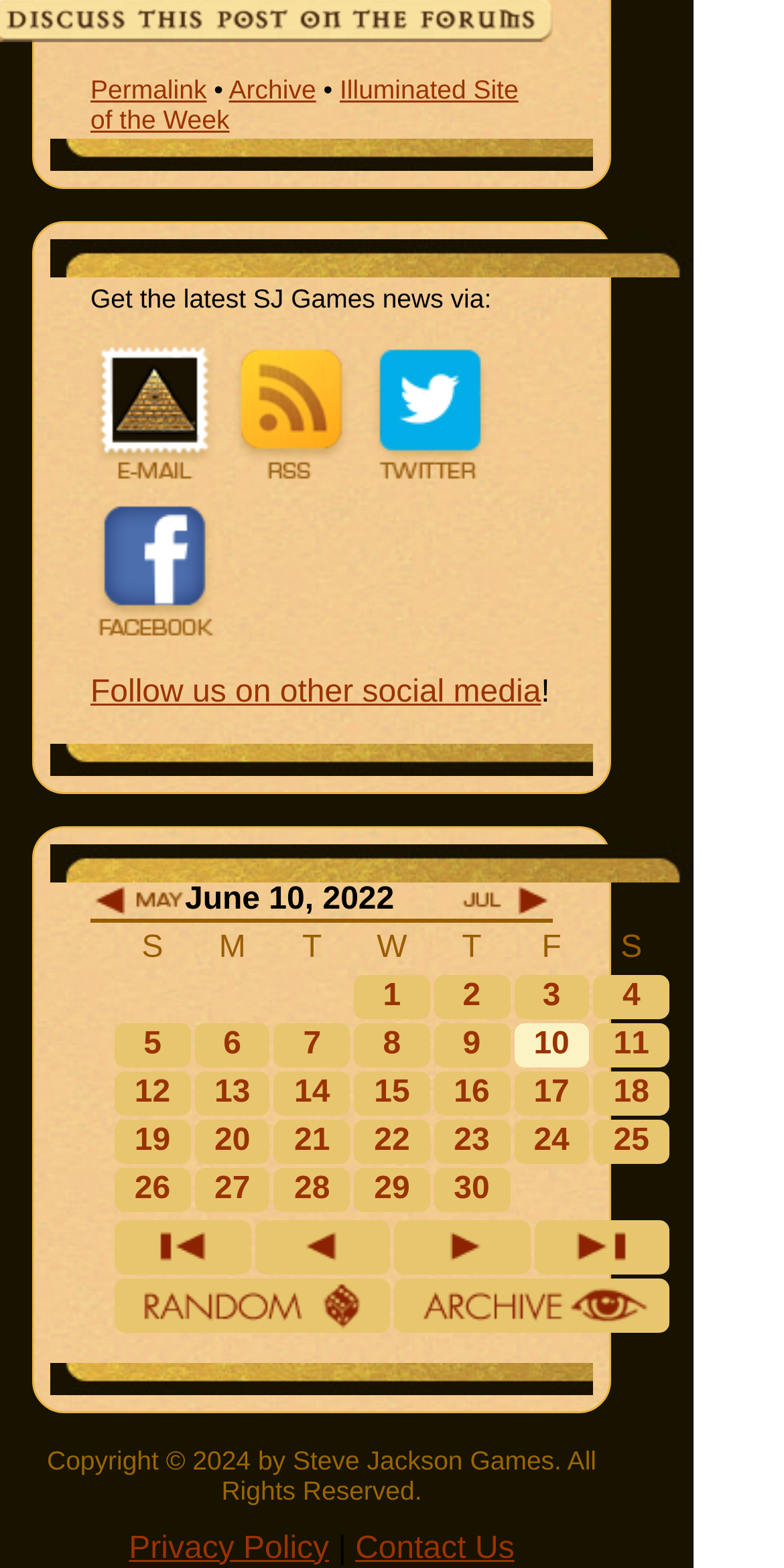Respond with a single word or phrase to the following question:
How many grid cells are there in the table?

40